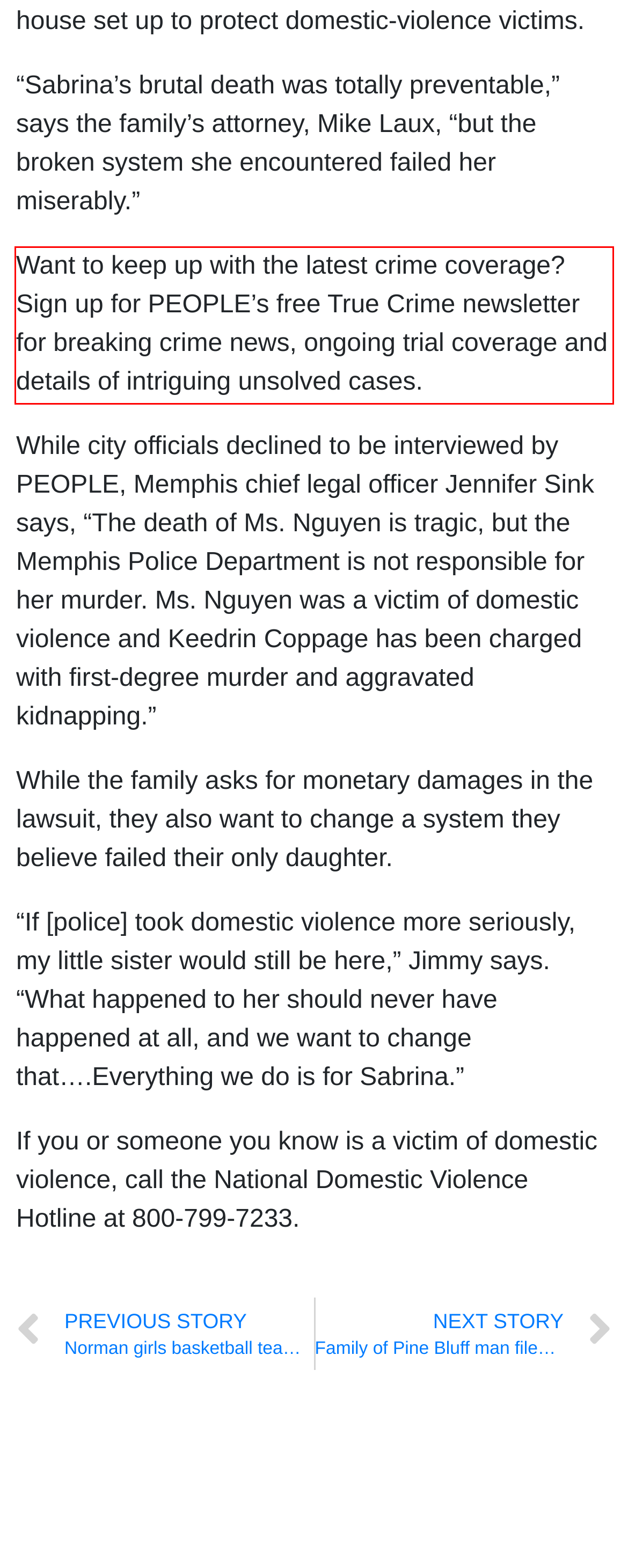Please analyze the provided webpage screenshot and perform OCR to extract the text content from the red rectangle bounding box.

Want to keep up with the latest crime coverage? Sign up for PEOPLE’s free True Crime newsletter for breaking crime news, ongoing trial coverage and details of intriguing unsolved cases.